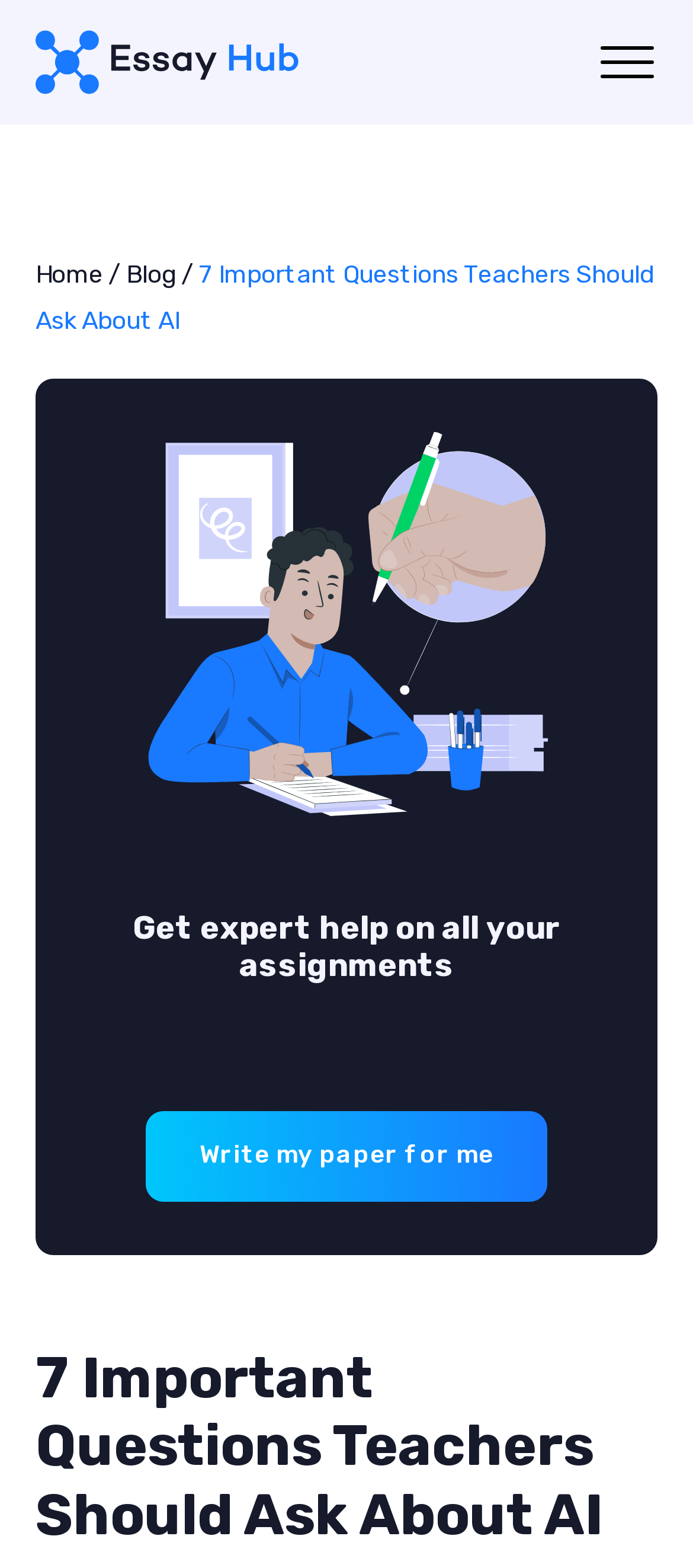Respond to the question below with a concise word or phrase:
What is the name of the blog?

User's blog